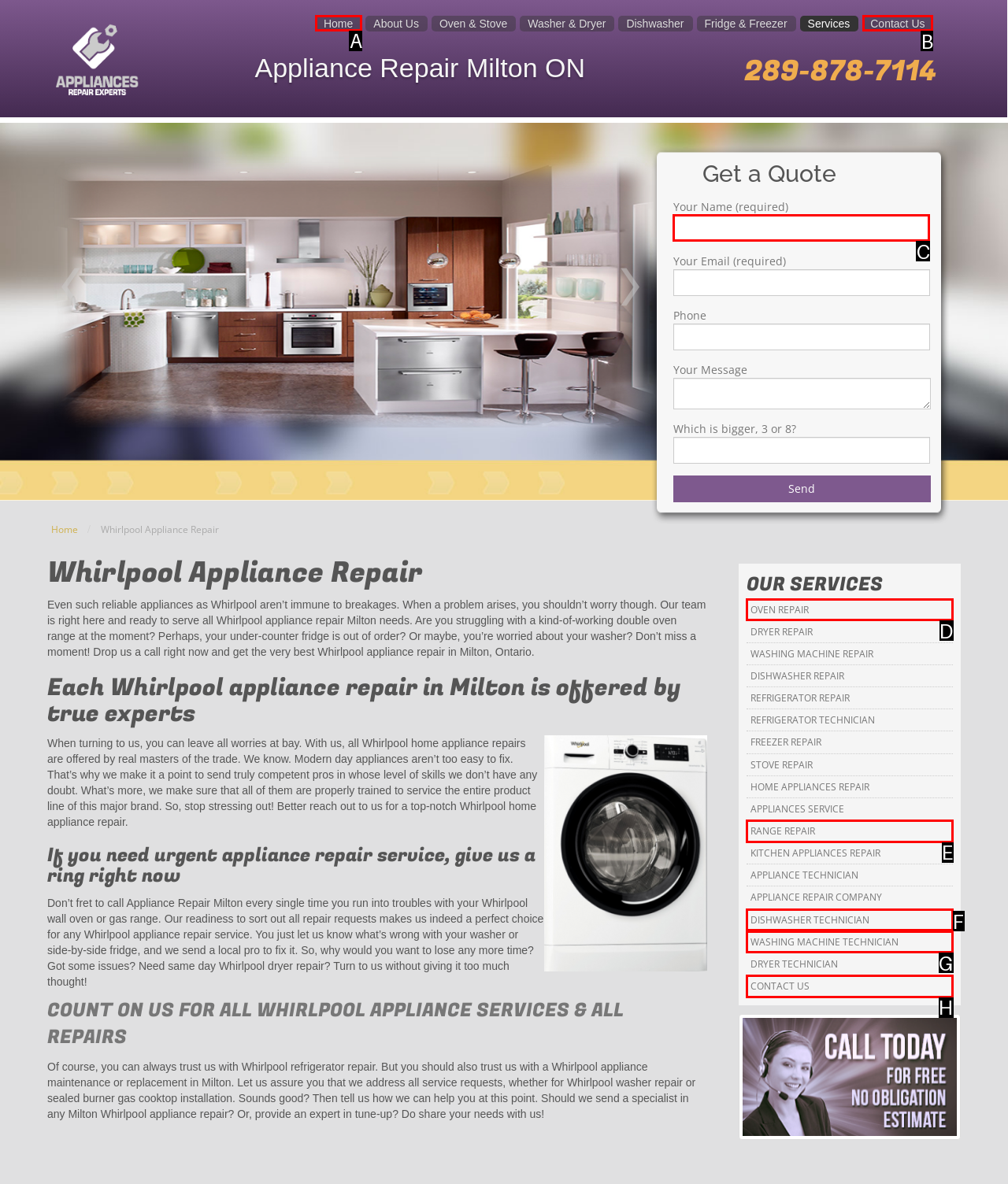Tell me which option I should click to complete the following task: Visit the 'About' page Answer with the option's letter from the given choices directly.

None